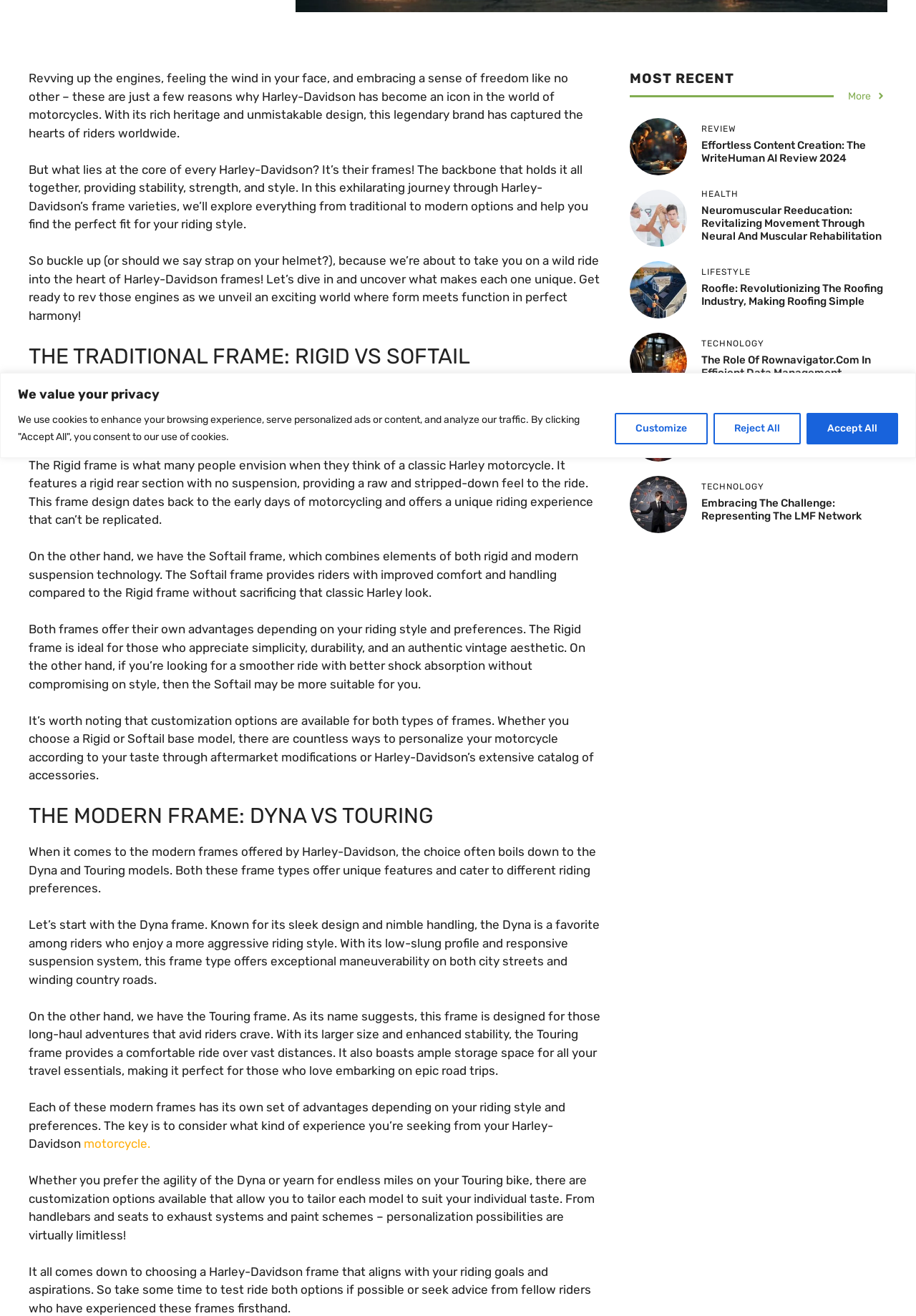Determine the bounding box for the UI element as described: "alt="WriteHuman AI"". The coordinates should be represented as four float numbers between 0 and 1, formatted as [left, top, right, bottom].

[0.688, 0.101, 0.75, 0.111]